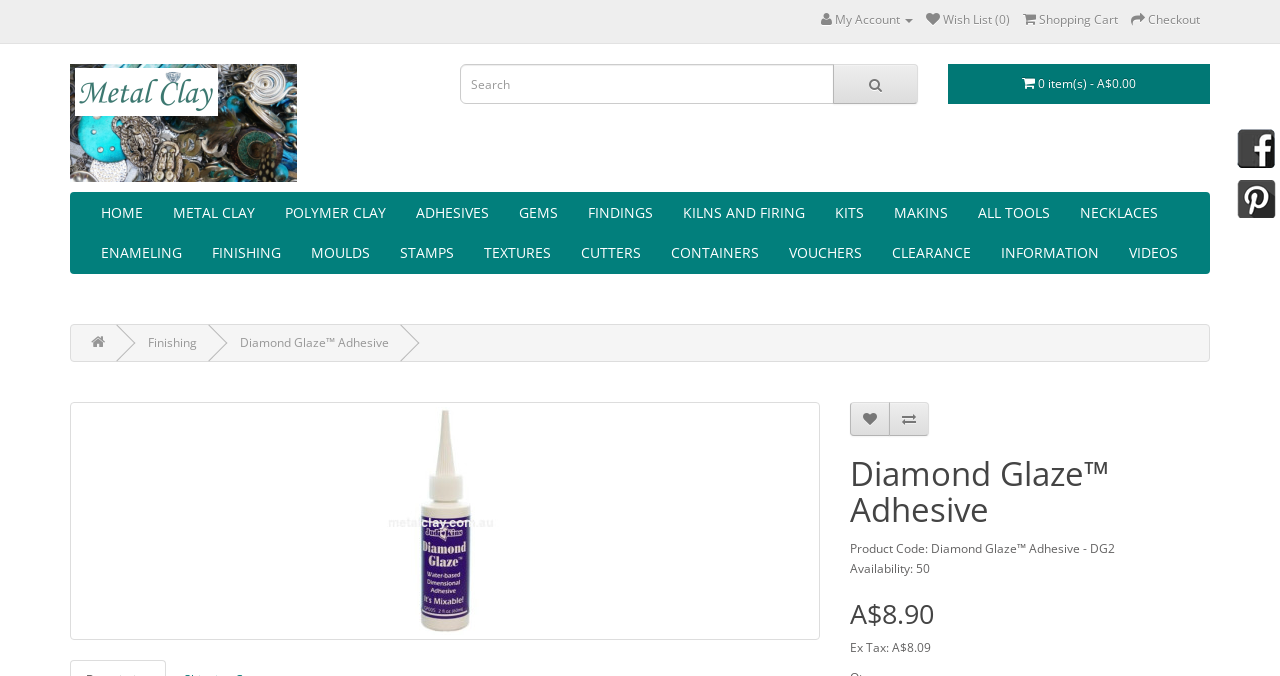Please identify the bounding box coordinates of the clickable region that I should interact with to perform the following instruction: "Go to metal clay page". The coordinates should be expressed as four float numbers between 0 and 1, i.e., [left, top, right, bottom].

[0.055, 0.095, 0.336, 0.269]